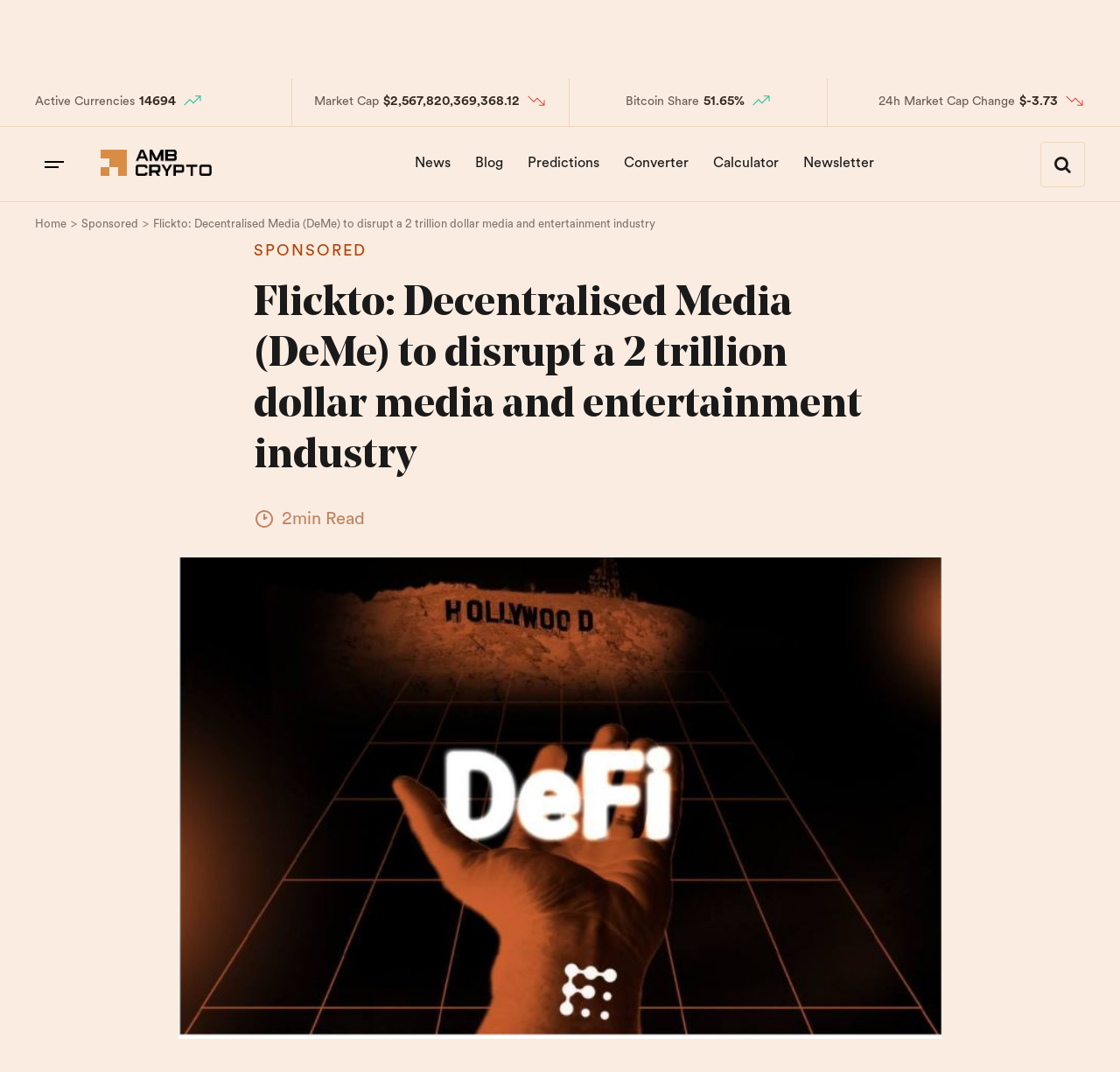Please identify the bounding box coordinates of the clickable area that will fulfill the following instruction: "Subscribe to the Newsletter". The coordinates should be in the format of four float numbers between 0 and 1, i.e., [left, top, right, bottom].

[0.708, 0.131, 0.79, 0.174]